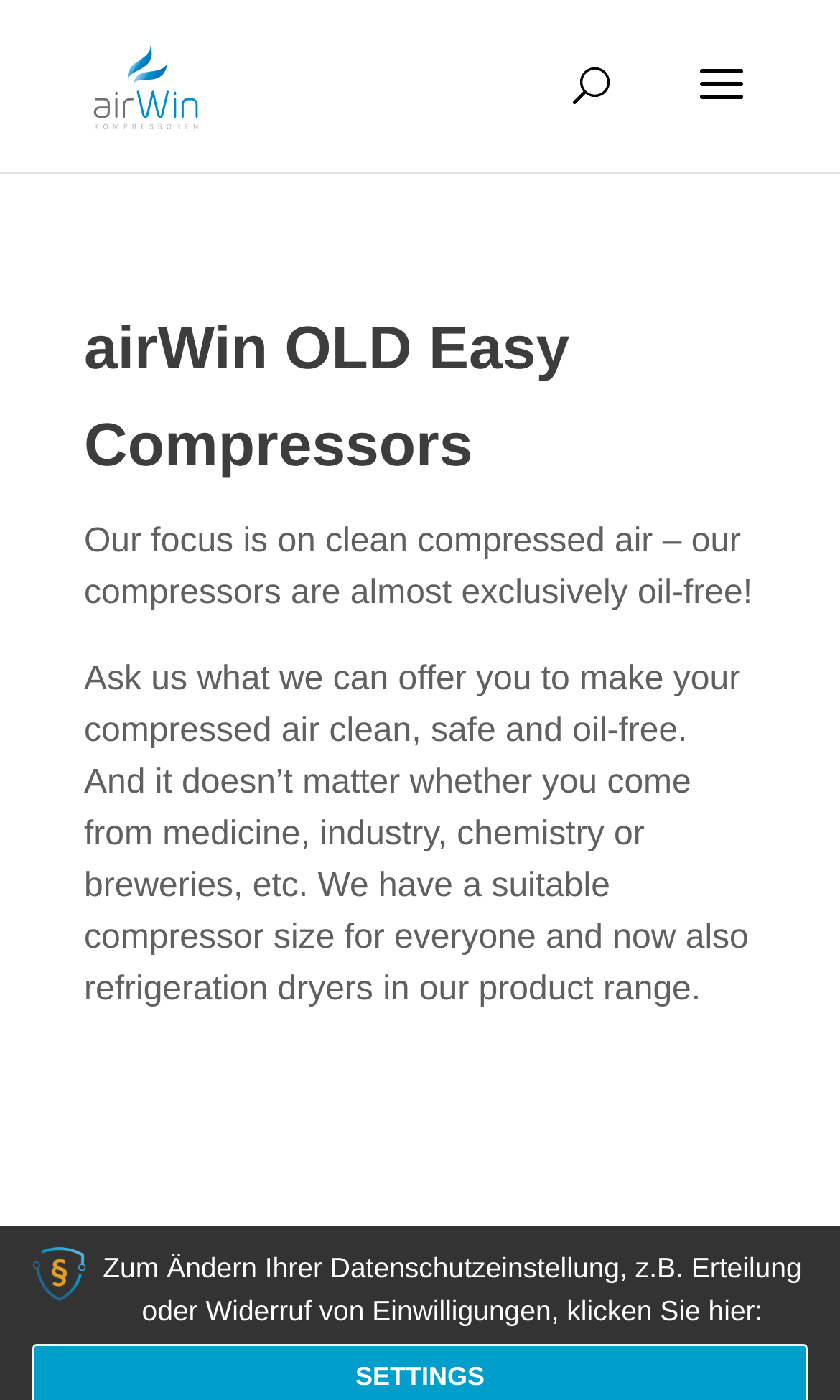Examine the image carefully and respond to the question with a detailed answer: 
What can be changed by clicking a specific link?

By clicking the link, users can change their data protection settings, such as granting or revoking consent, as stated in the sentence 'Zum Ändern Ihrer Datenschutzeinstellung, z.B. Erteilung oder Widerruf von Einwilligungen, klicken Sie hier:'.